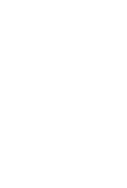What is the source of the observations about Europa?
Provide an in-depth and detailed answer to the question.

The infographic highlights the findings based on observations from the James Webb Space Telescope, which indicate the possibility of life-sustaining conditions beneath Europa's icy surface.